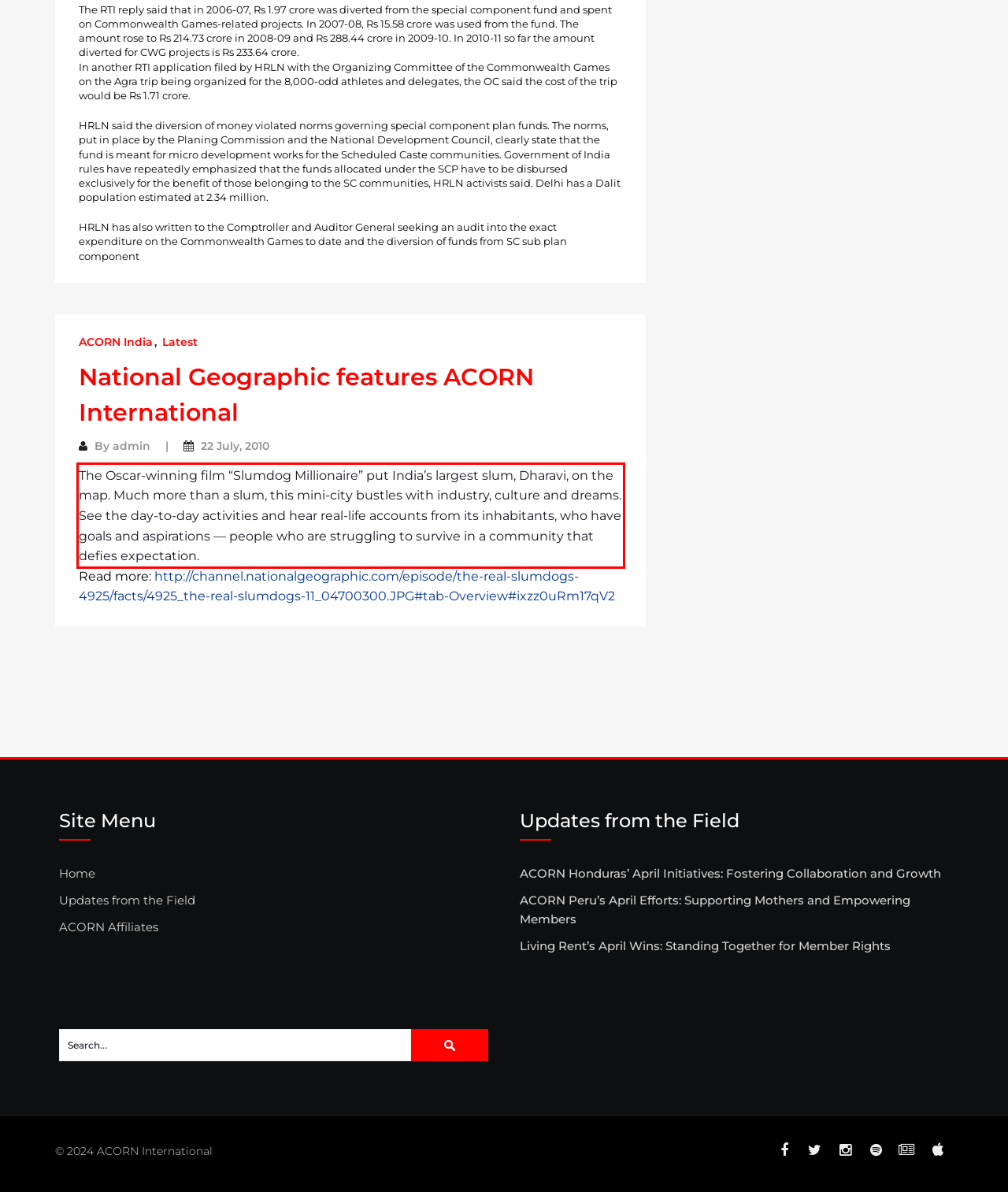The screenshot you have been given contains a UI element surrounded by a red rectangle. Use OCR to read and extract the text inside this red rectangle.

The Oscar-winning film “Slumdog Millionaire” put India’s largest slum, Dharavi, on the map. Much more than a slum, this mini-city bustles with industry, culture and dreams. See the day-to-day activities and hear real-life accounts from its inhabitants, who have goals and aspirations — people who are struggling to survive in a community that defies expectation.